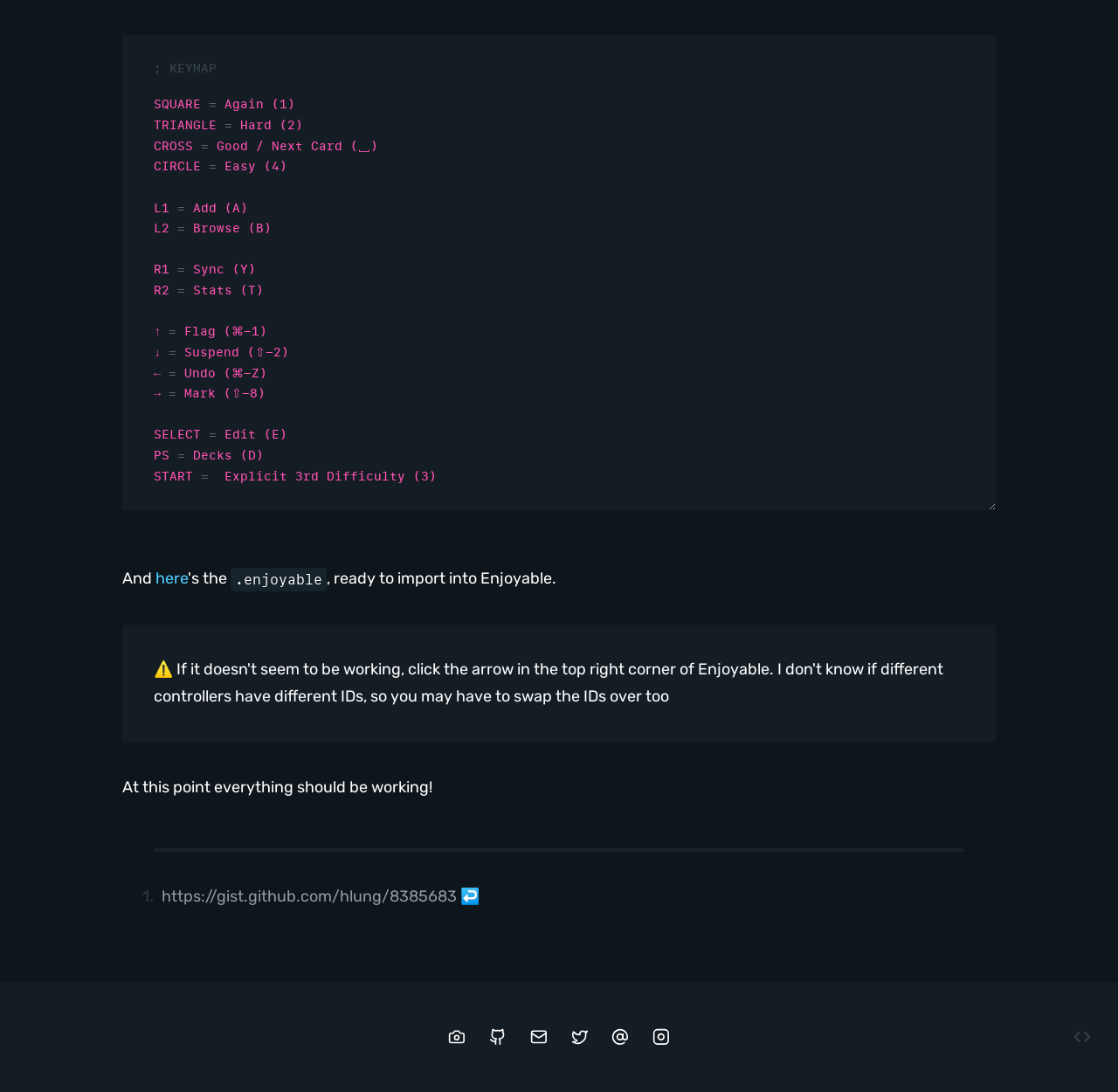Could you find the bounding box coordinates of the clickable area to complete this instruction: "Edit the content"?

[0.201, 0.39, 0.257, 0.407]